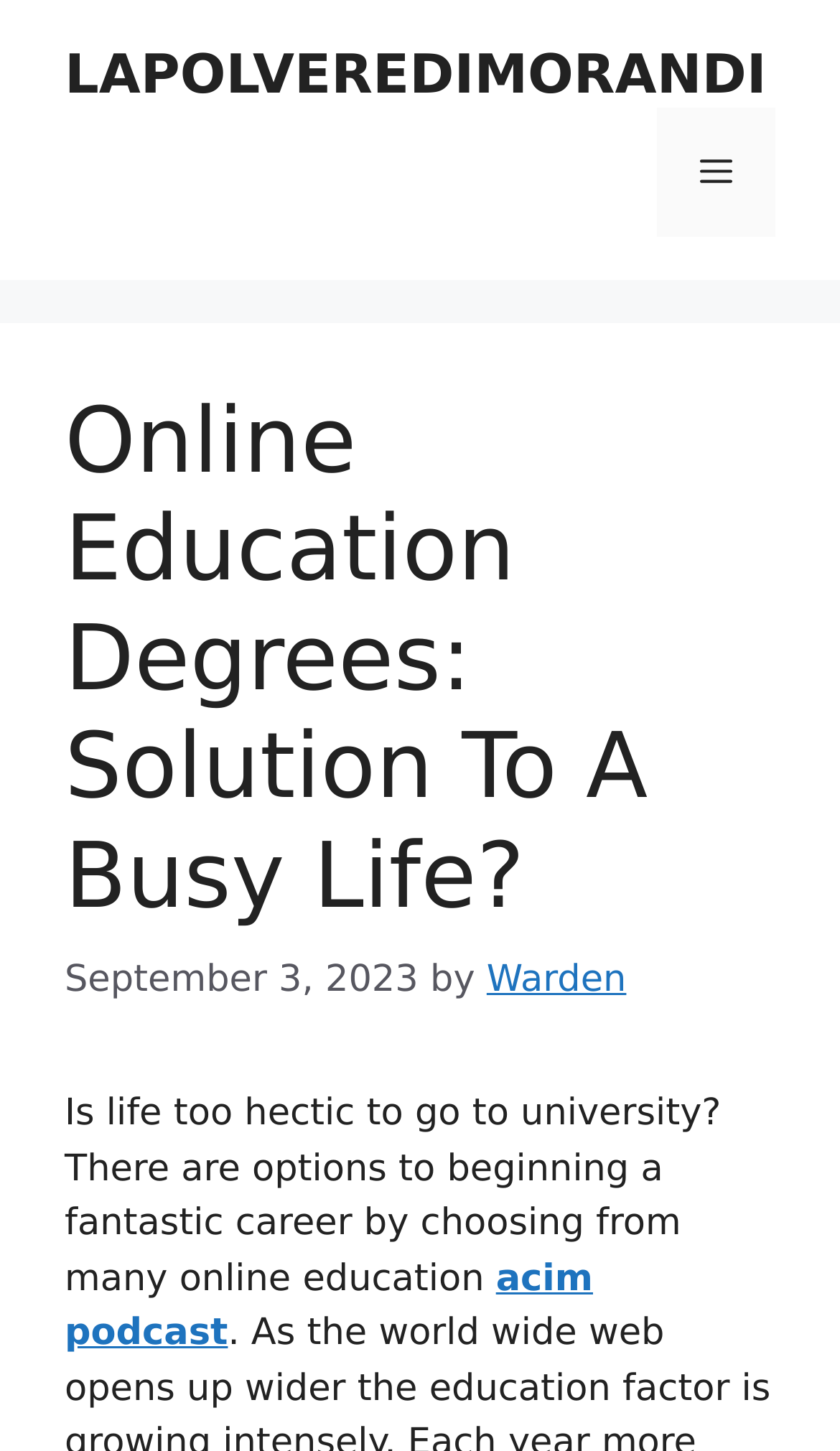Answer the following in one word or a short phrase: 
What is the date of the article?

September 3, 2023